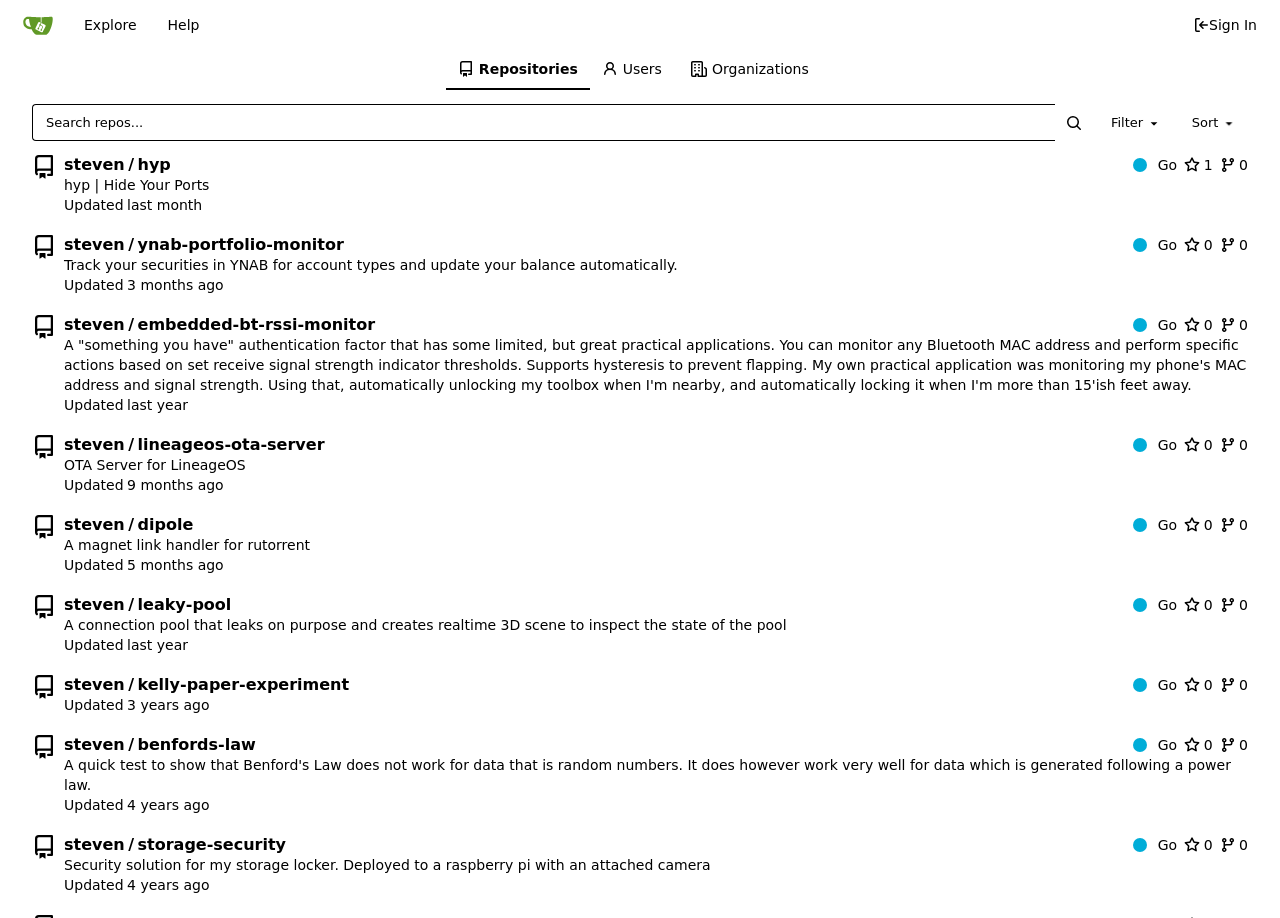Please find the bounding box coordinates of the section that needs to be clicked to achieve this instruction: "Search for repositories".

[0.025, 0.113, 0.825, 0.154]